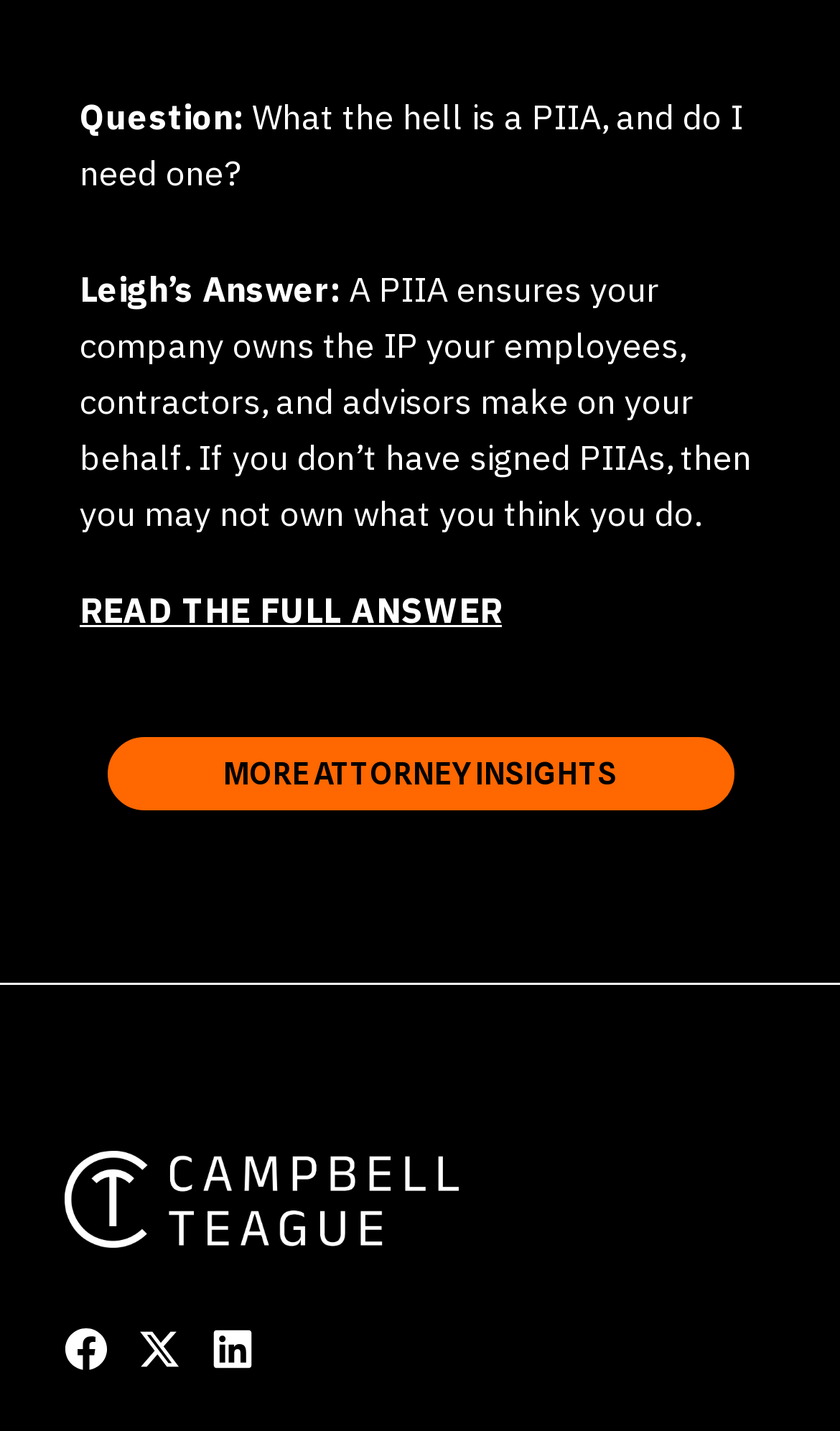Identify the bounding box for the UI element described as: "Read more about cookies". Ensure the coordinates are four float numbers between 0 and 1, formatted as [left, top, right, bottom].

None